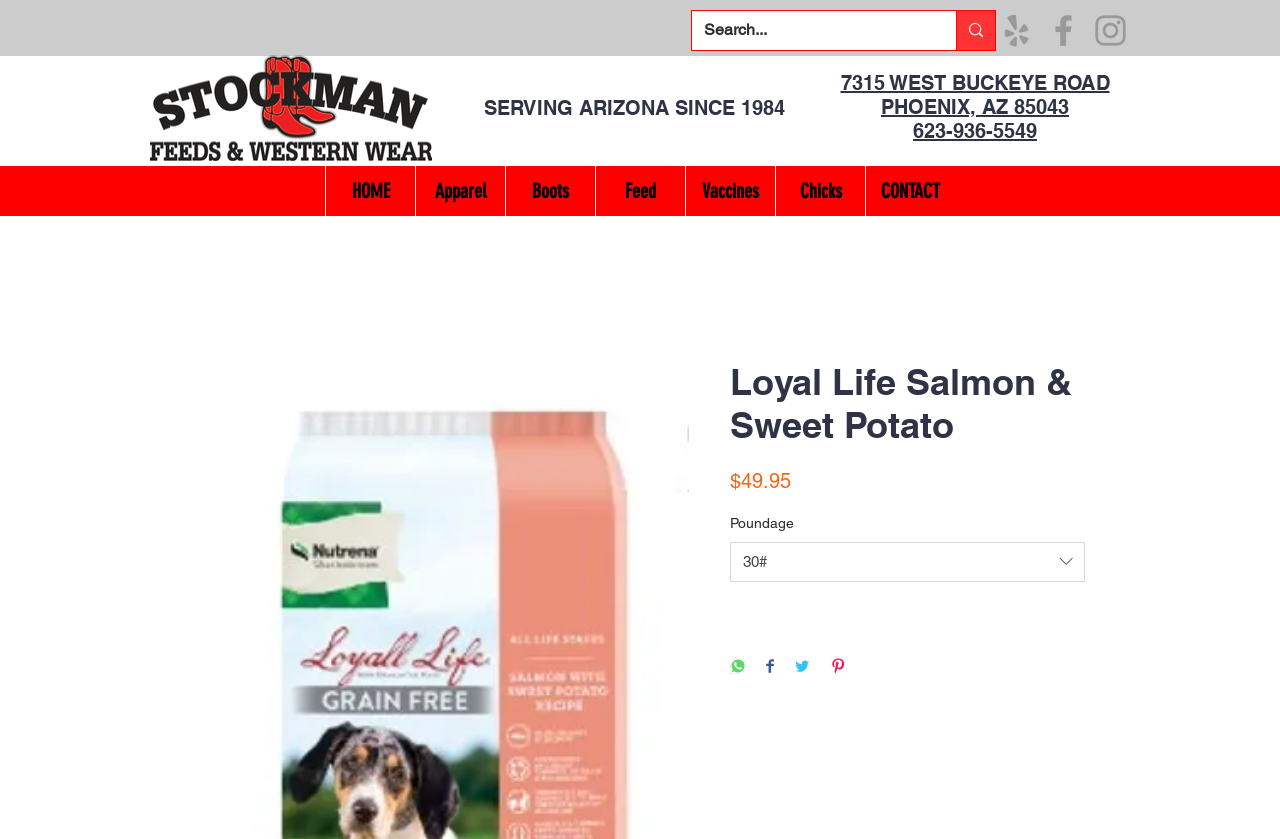What is the phone number of the store?
Please provide a detailed and thorough answer to the question.

The phone number of the store is mentioned on the webpage as '623-936-5549', which is displayed in a heading format.